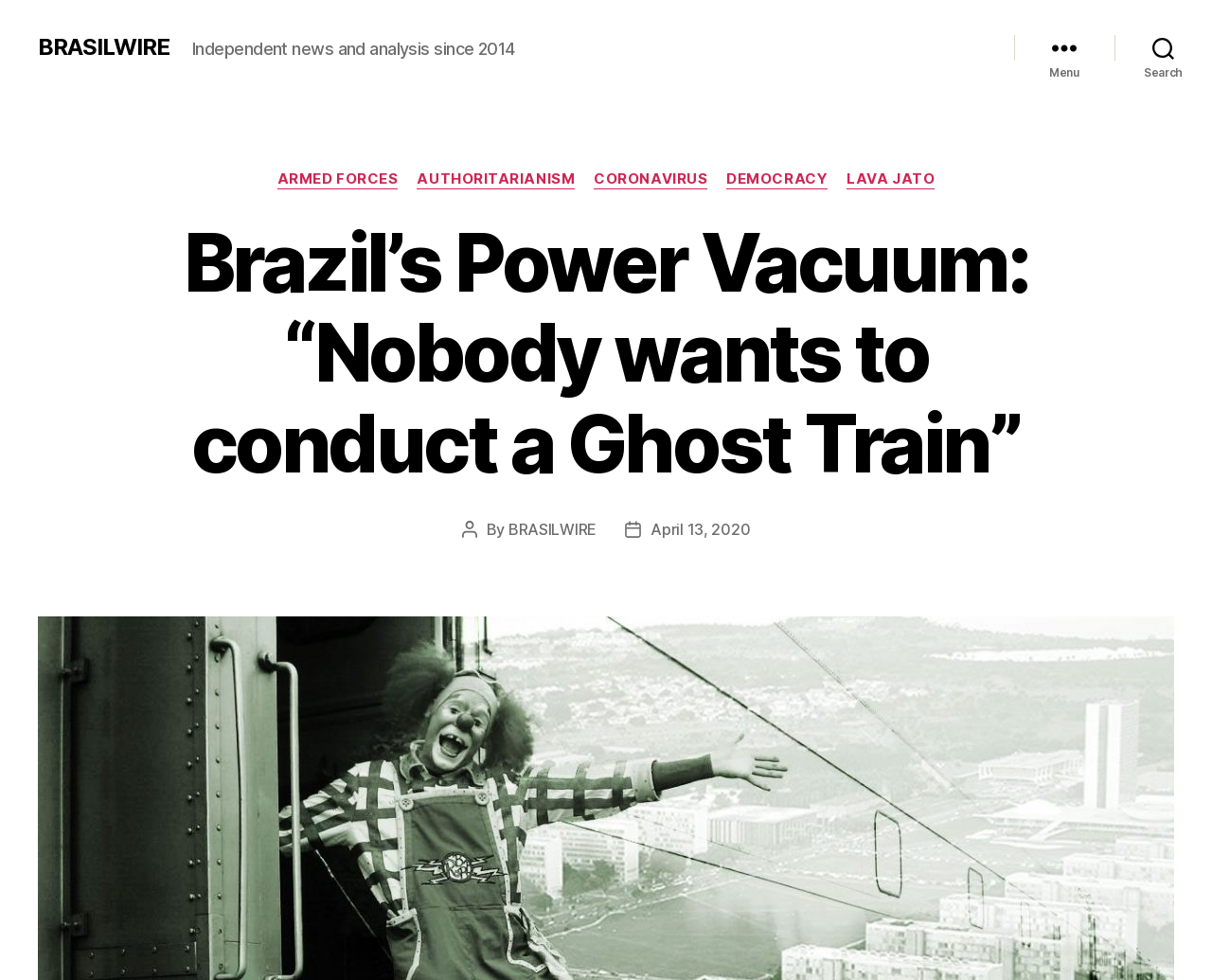Provide a one-word or short-phrase response to the question:
Who is the author of the post?

Leonardo Attuch